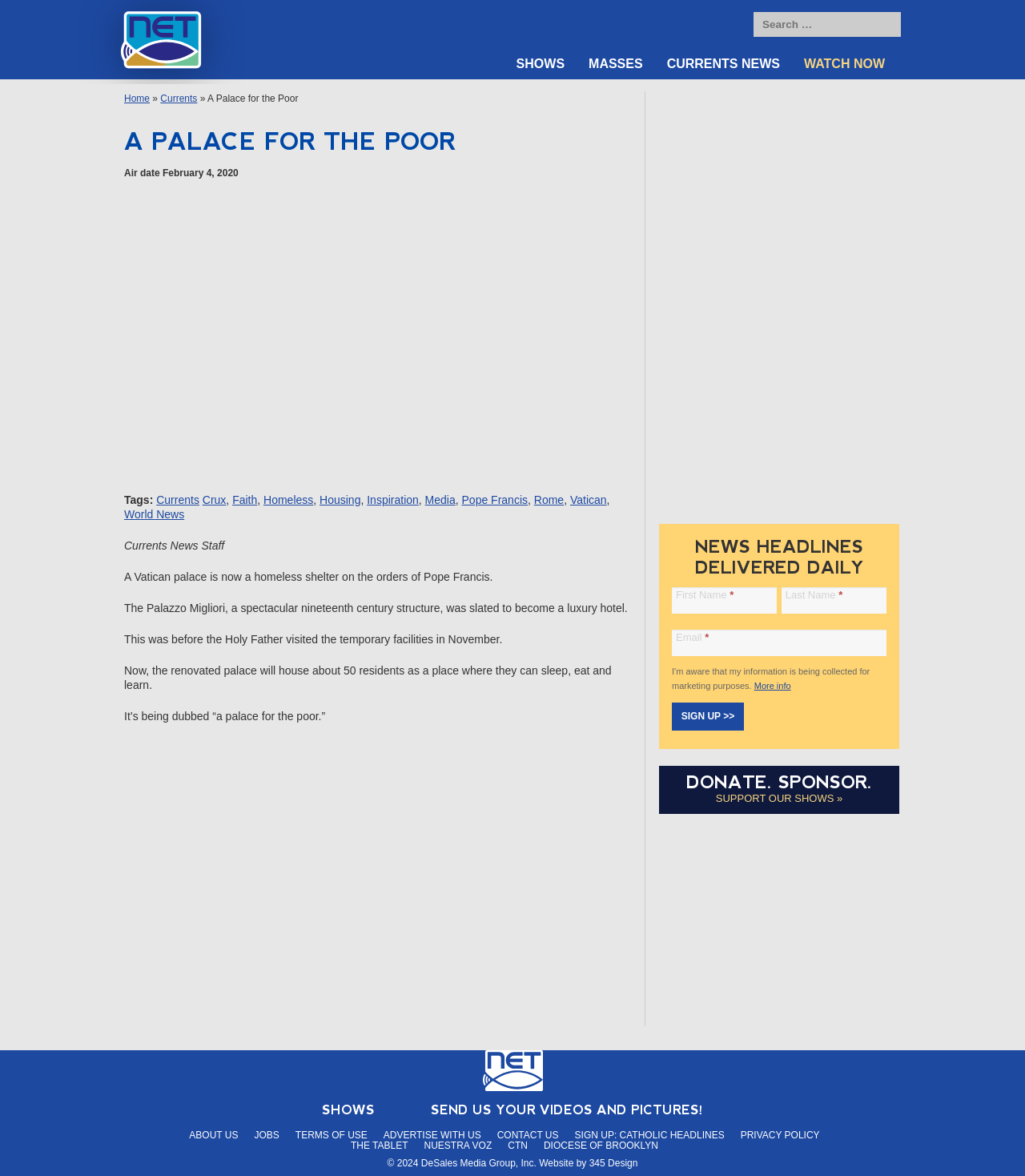Describe the webpage meticulously, covering all significant aspects.

This webpage is about a news article titled "A Palace for the Poor" from NET TV. At the top, there is a search bar with a search button to the right. Below the search bar, there are four main navigation links: "SHOWS", "MASSES", "CURRENTS NEWS", and "WATCH NOW". 

The main content area is divided into two sections. On the left, there is a header section with the title "A PALACE FOR THE POOR" and a subheading "Air date February 4, 2020". Below the header, there is an iframe, which likely contains a video or multimedia content. 

To the right of the iframe, there are tags and categories related to the article, including "Currents", "Crux", "Faith", "Homeless", and others. Below the tags, there is a section with the article's content, which describes how a Vatican palace has been converted into a homeless shelter on the orders of Pope Francis. The article is written by the Currents News Staff.

On the right side of the page, there is a complementary section with a heading "NEWS HEADLINES DELIVERED DAILY" and a widget to sign up for daily news headlines. Below this section, there is a "DONATE. SPONSOR." section with a link to donate or sponsor the show.

At the bottom of the page, there is a footer section with various links, including "SHOWS", "SEND US YOUR VIDEOS AND PICTURES!", "ABOUT US", "JOBS", and others. There is also a copyright notice and links to the website's terms of use, privacy policy, and other related information.